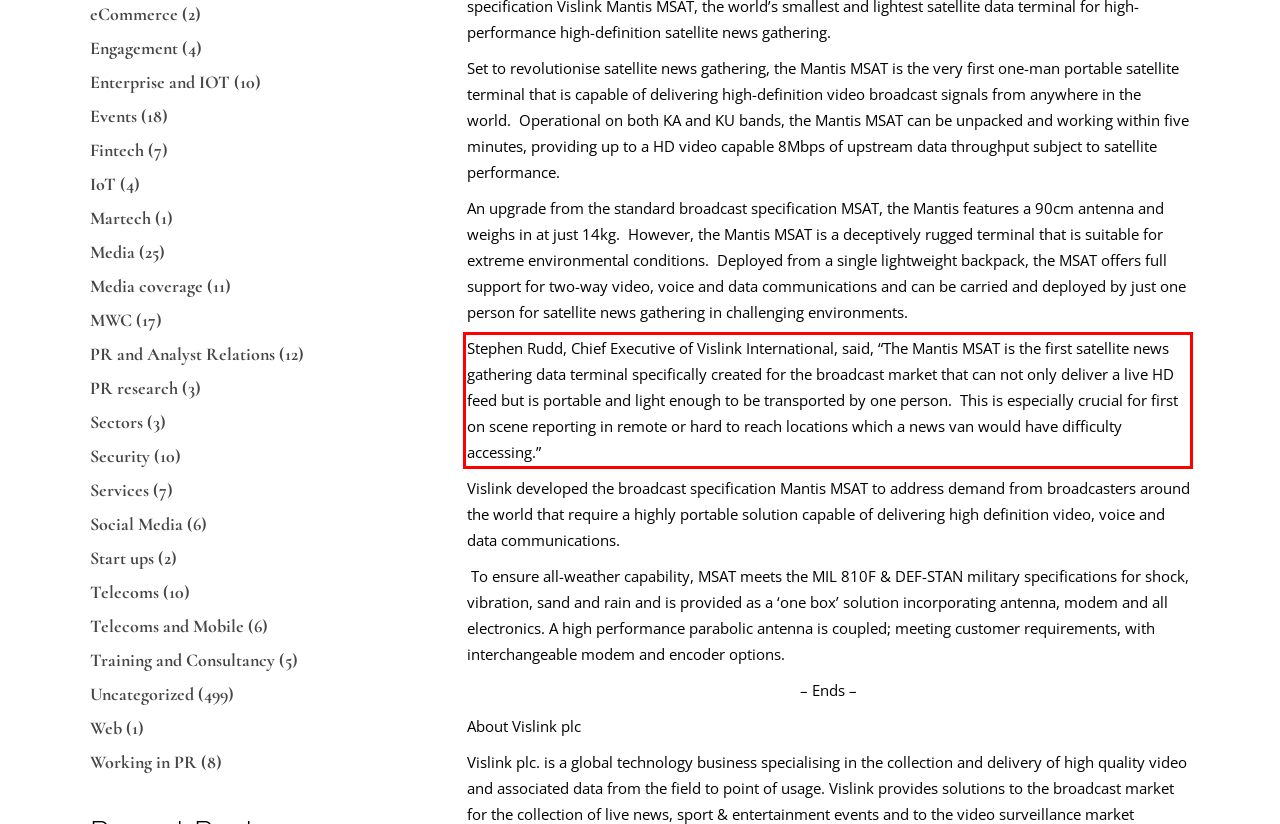From the provided screenshot, extract the text content that is enclosed within the red bounding box.

Stephen Rudd, Chief Executive of Vislink International, said, “The Mantis MSAT is the first satellite news gathering data terminal specifically created for the broadcast market that can not only deliver a live HD feed but is portable and light enough to be transported by one person. This is especially crucial for first on scene reporting in remote or hard to reach locations which a news van would have difficulty accessing.”